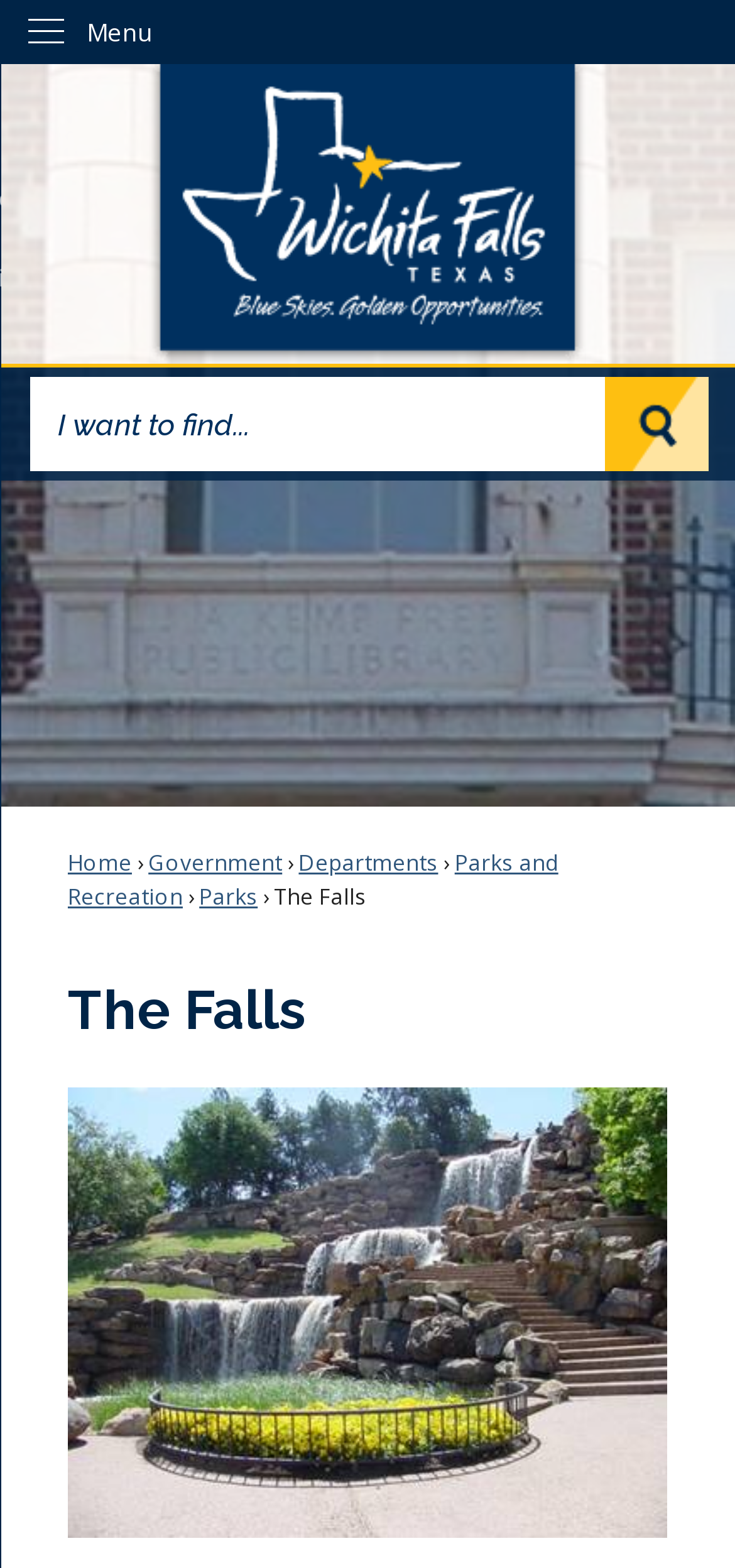Identify the bounding box coordinates for the region of the element that should be clicked to carry out the instruction: "Go to the home page". The bounding box coordinates should be four float numbers between 0 and 1, i.e., [left, top, right, bottom].

[0.037, 0.041, 0.963, 0.232]